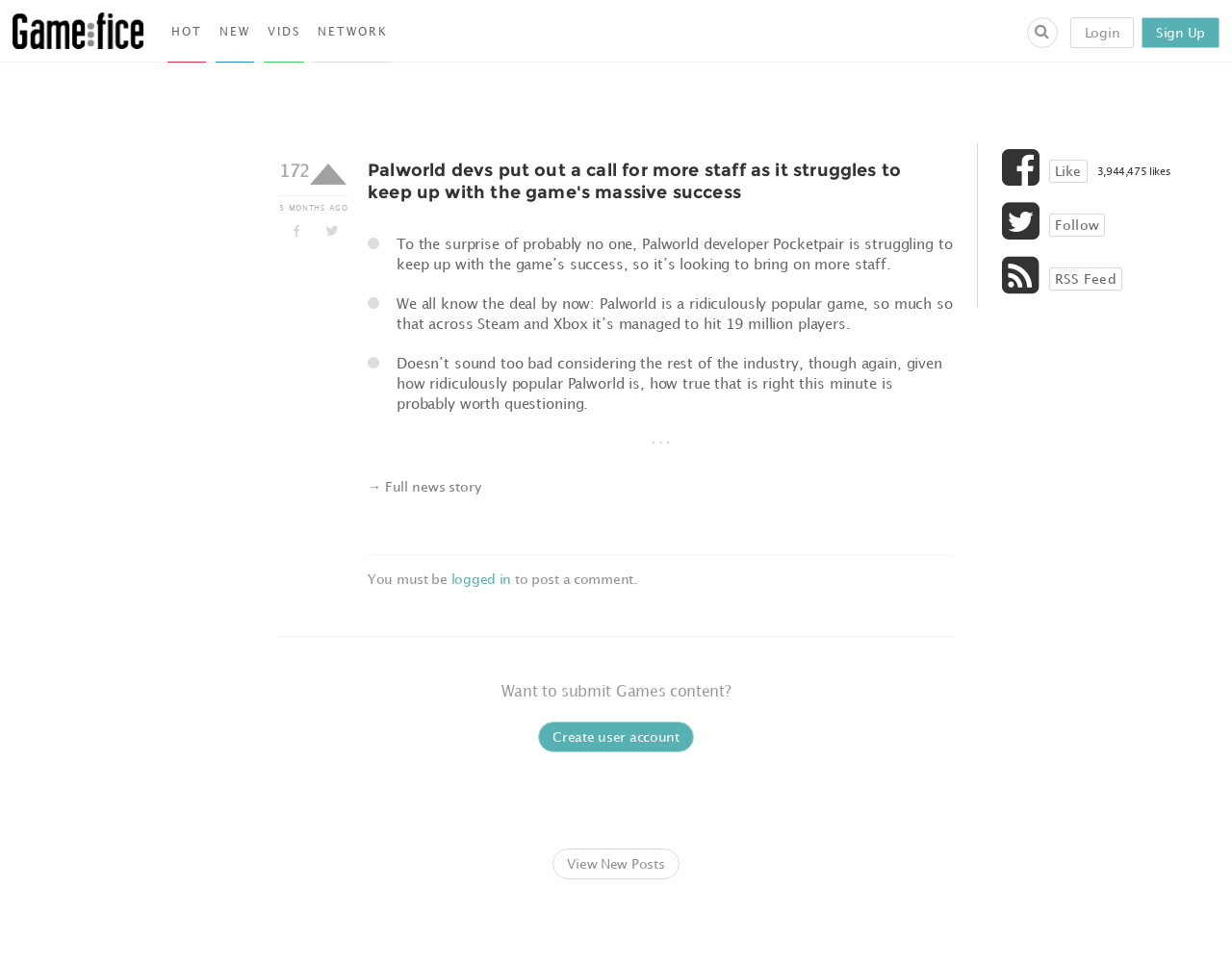Identify the bounding box coordinates of the clickable section necessary to follow the following instruction: "Read the full news story". The coordinates should be presented as four float numbers from 0 to 1, i.e., [left, top, right, bottom].

[0.298, 0.496, 0.39, 0.513]